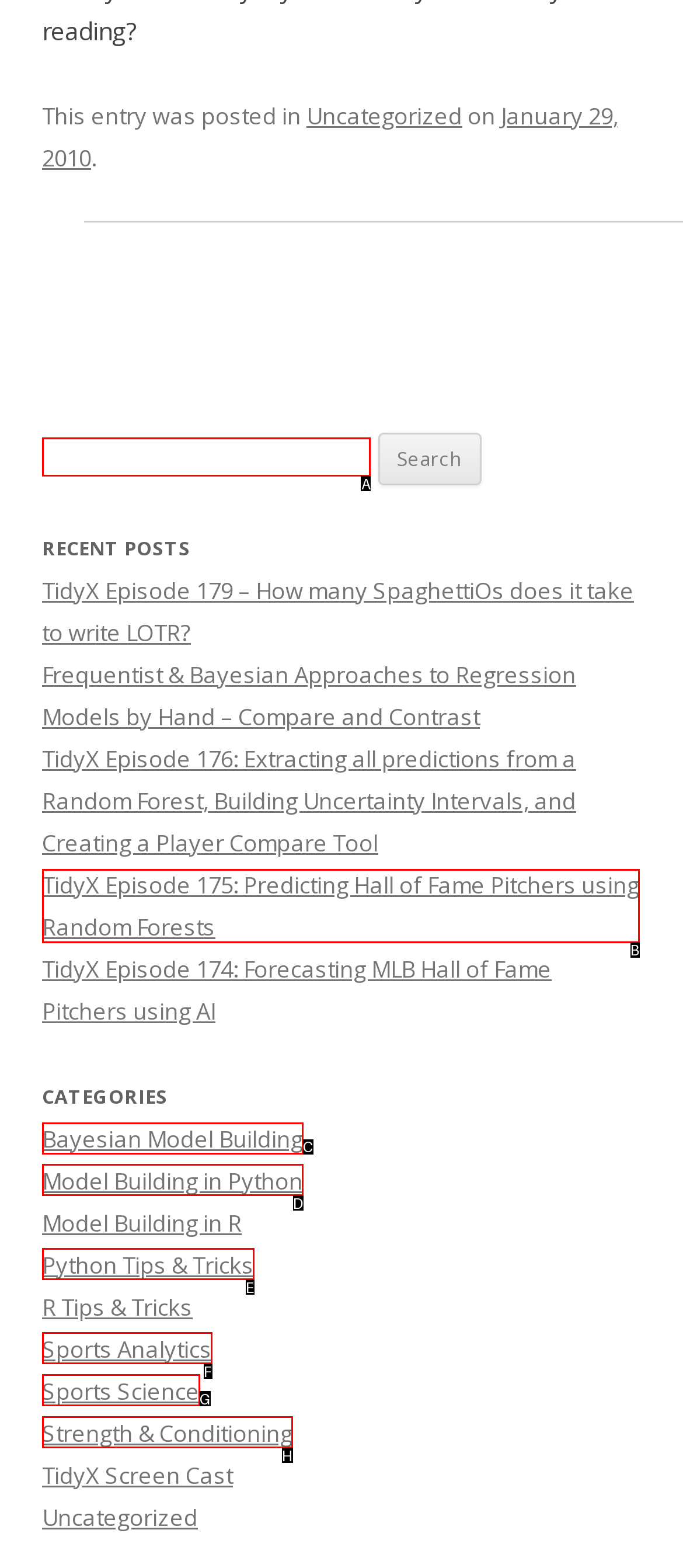Point out which HTML element you should click to fulfill the task: Explore Bayesian Model Building category.
Provide the option's letter from the given choices.

C